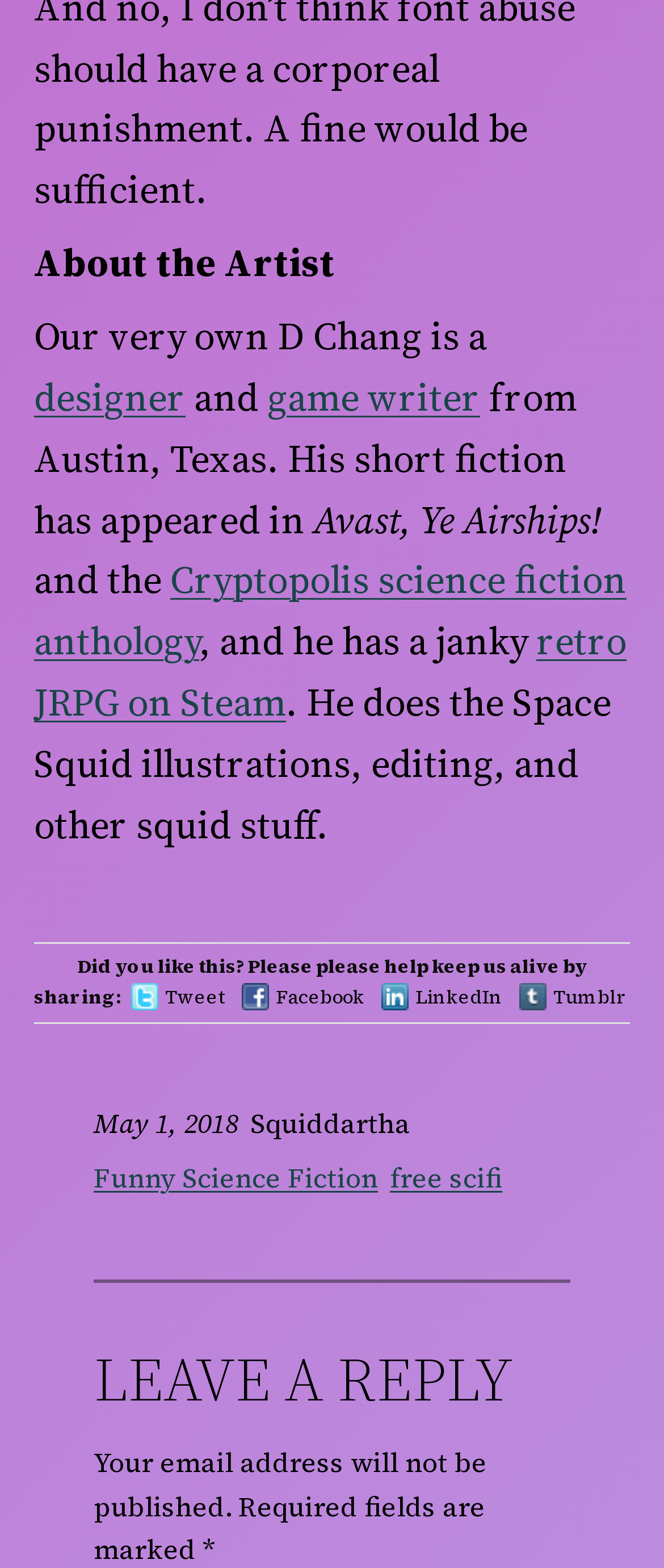Please find the bounding box coordinates of the element that you should click to achieve the following instruction: "Click on the 'game writer' link". The coordinates should be presented as four float numbers between 0 and 1: [left, top, right, bottom].

[0.403, 0.237, 0.723, 0.27]